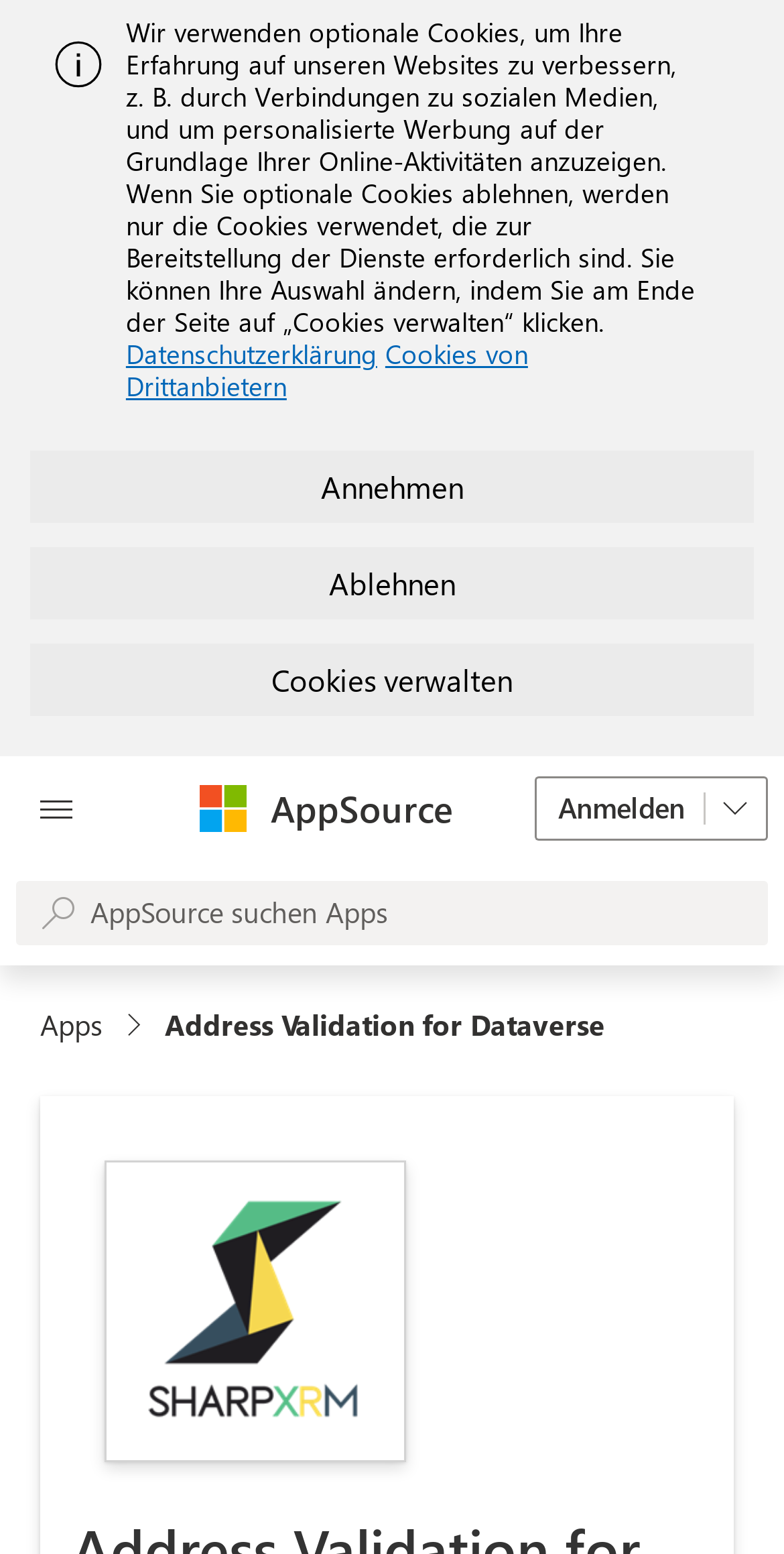Use the details in the image to answer the question thoroughly: 
What is the purpose of the 'Address Validation for Dataverse'?

Based on the webpage's content, it appears that the 'Address Validation for Dataverse' is a tool or service that helps keep address data complete, accurate, and standardized, likely for use in Power Apps and Dynamics 365.